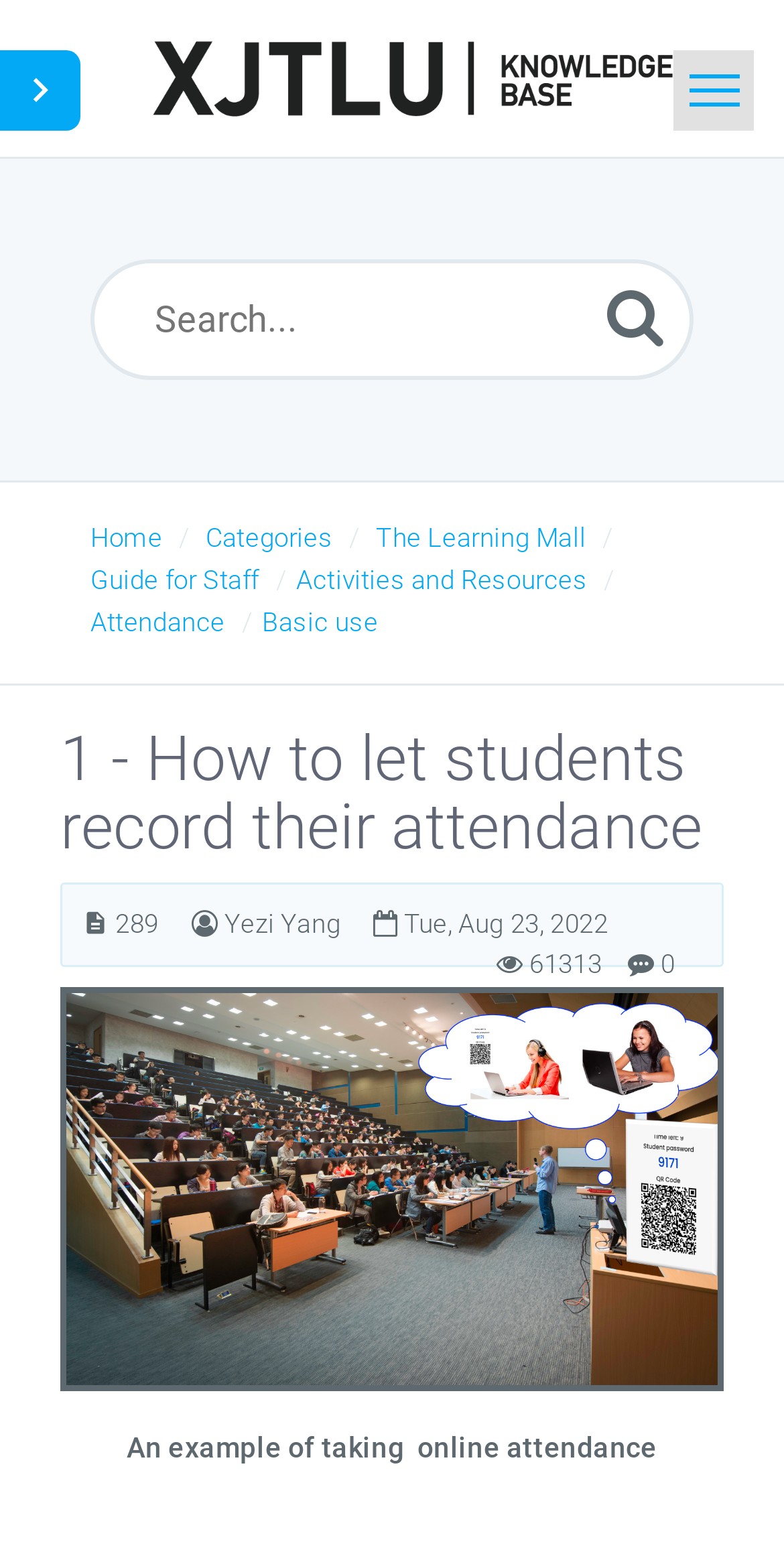Please find the bounding box coordinates of the element that you should click to achieve the following instruction: "Go to home page". The coordinates should be presented as four float numbers between 0 and 1: [left, top, right, bottom].

None